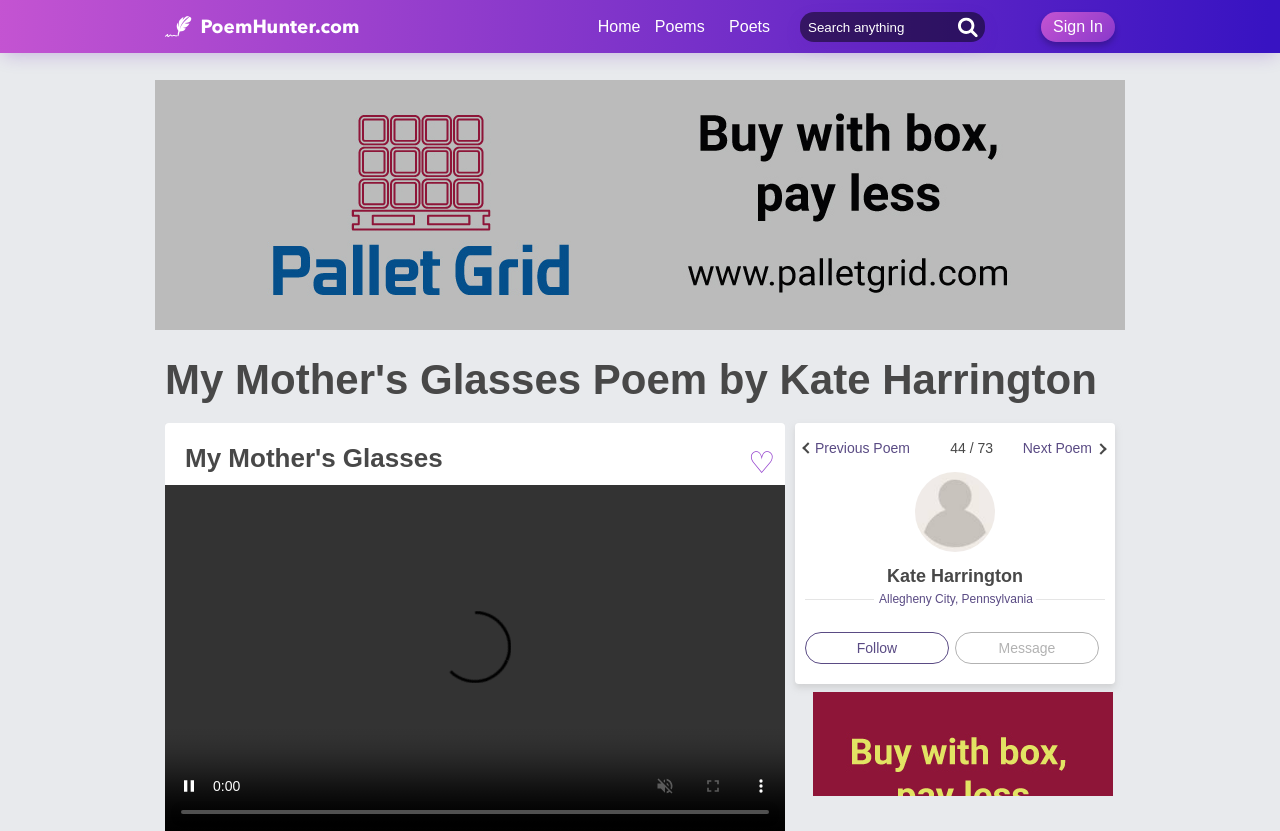Determine the bounding box coordinates for the HTML element described here: "aria-label="Advertisement" name="aswift_1" title="Advertisement"".

[0.121, 0.096, 0.879, 0.397]